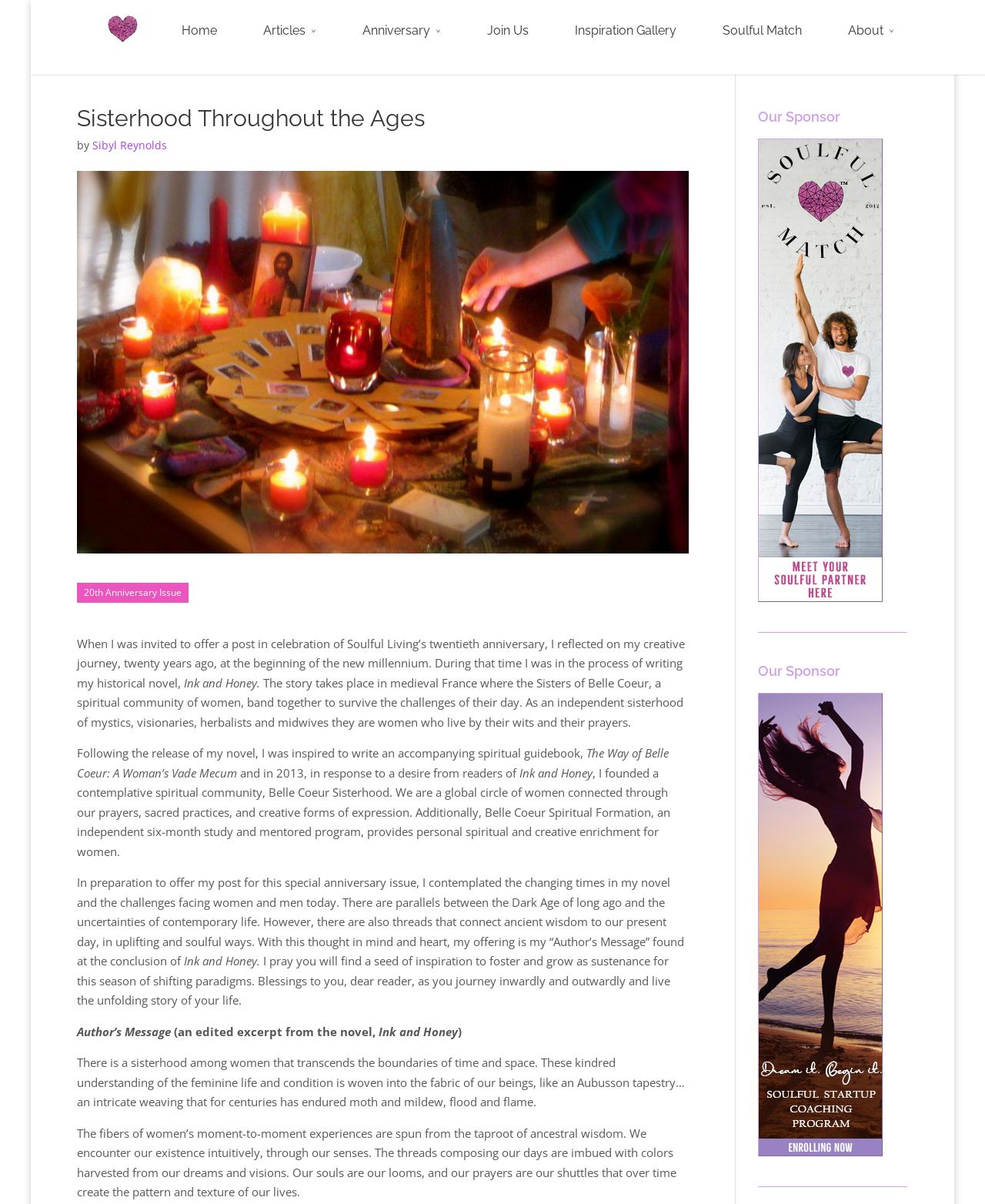Construct a comprehensive caption that outlines the webpage's structure and content.

This webpage is titled "Sisterhood Throughout the Ages" and is part of the SoulfulLiving.com website. At the top, there is a horizontal navigation menu with six links: "Home", "Articles >", "Anniversary >", "Join Us", "Inspiration Gallery", and "Soulful Match". Below the navigation menu, there is a large heading "Sisterhood Throughout the Ages" followed by a subheading "by Sibyl Reynolds". 

To the left of the heading, there is a small image of the website's logo. Below the subheading, there is a large image that spans almost the entire width of the page. 

The main content of the page is a long article written by Sibyl Reynolds, which is divided into several paragraphs. The article reflects on the author's creative journey, her historical novel "Ink and Honey", and her spiritual guidebook "The Way of Belle Coeur: A Woman’s Vade Mecum". It also mentions the author's contemplative spiritual community, Belle Coeur Sisterhood, and its spiritual formation program.

The article is interspersed with several links, including one to the "20th Anniversary Issue" and another to the author's "Author's Message" at the end of the article. The article concludes with a poetic passage about the sisterhood among women.

On the right side of the page, there are two sections labeled "Our Sponsor" with links and images to "Soulful Match" and "Dream It Begin It - Soulful Business Startup Coaching Program", respectively.